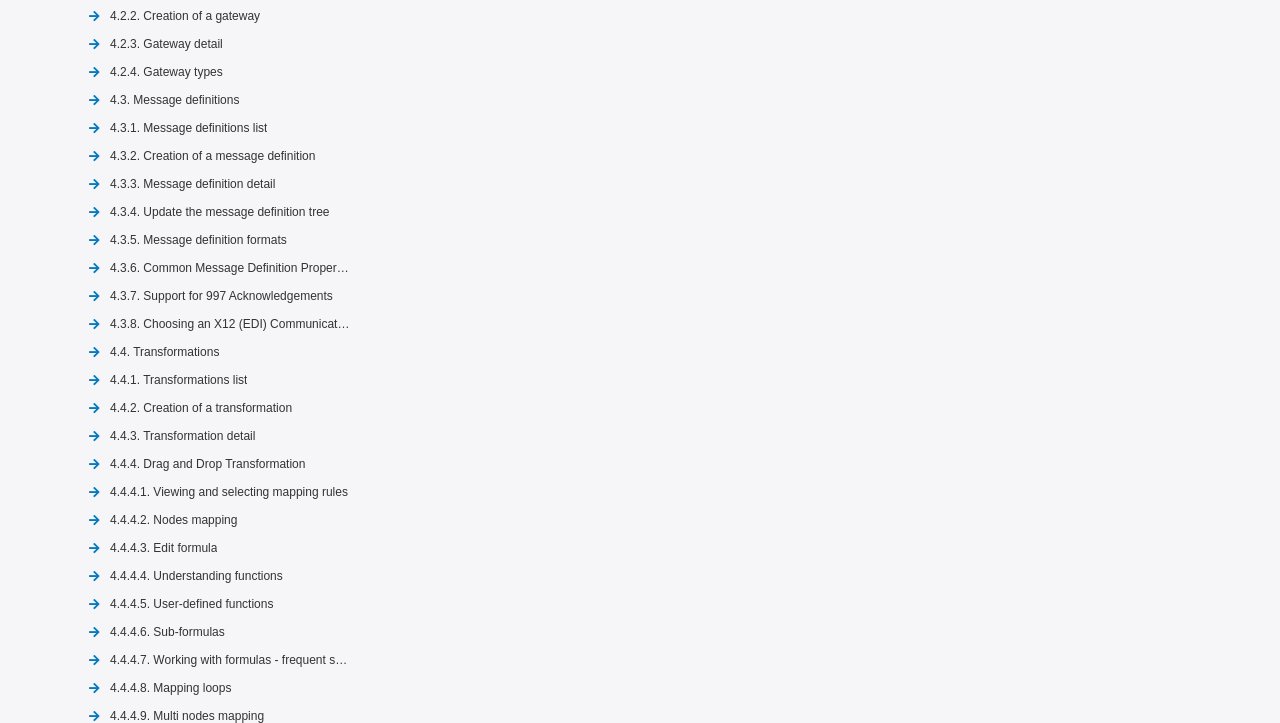Locate the bounding box coordinates of the segment that needs to be clicked to meet this instruction: "Click on the link to reply on June 12, 2019 at 3:20 pm".

None